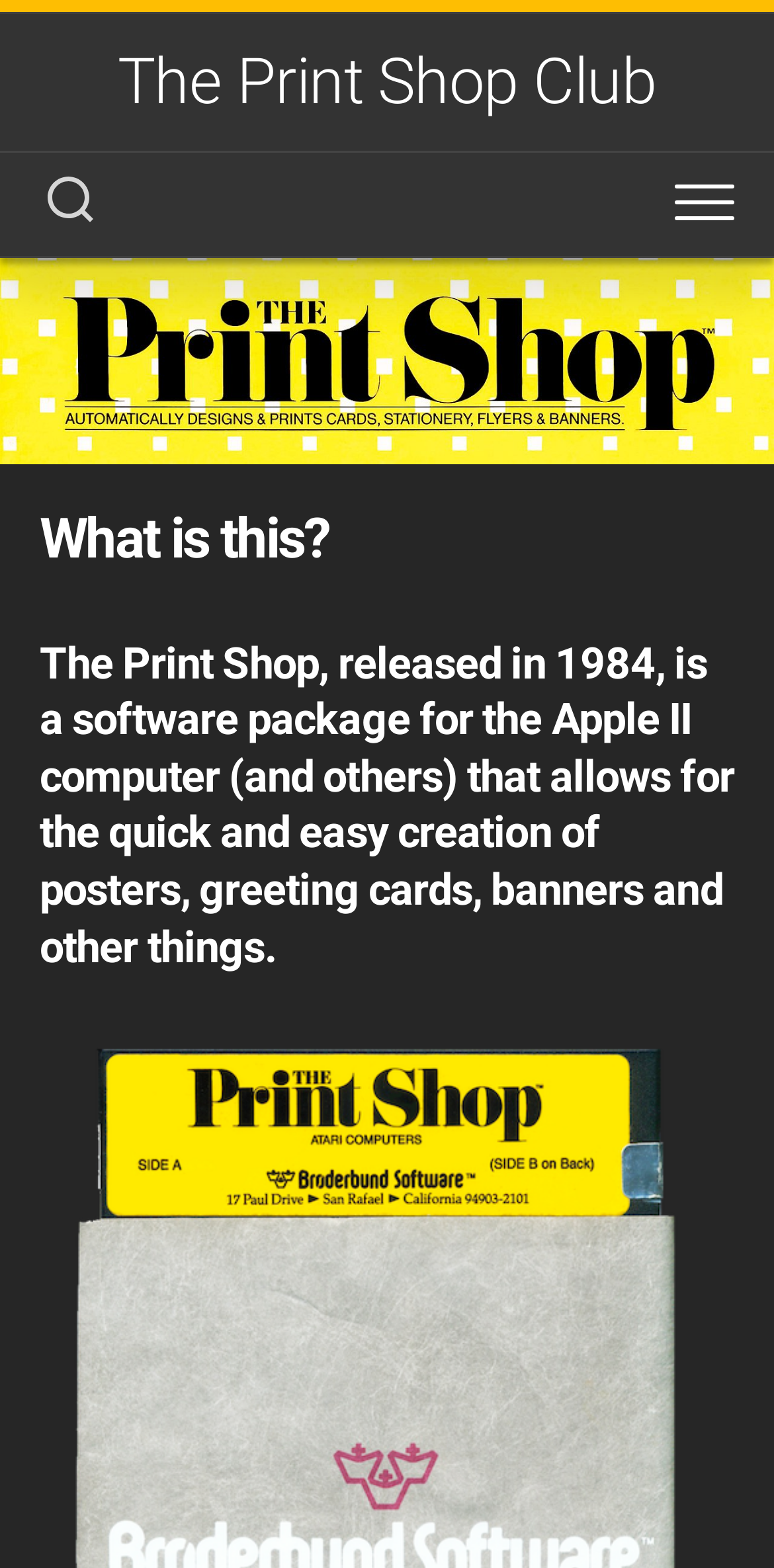What is the release year of The Print Shop?
Give a comprehensive and detailed explanation for the question.

The webpage mentions that The Print Shop was released in 1984, which is the answer to this question.